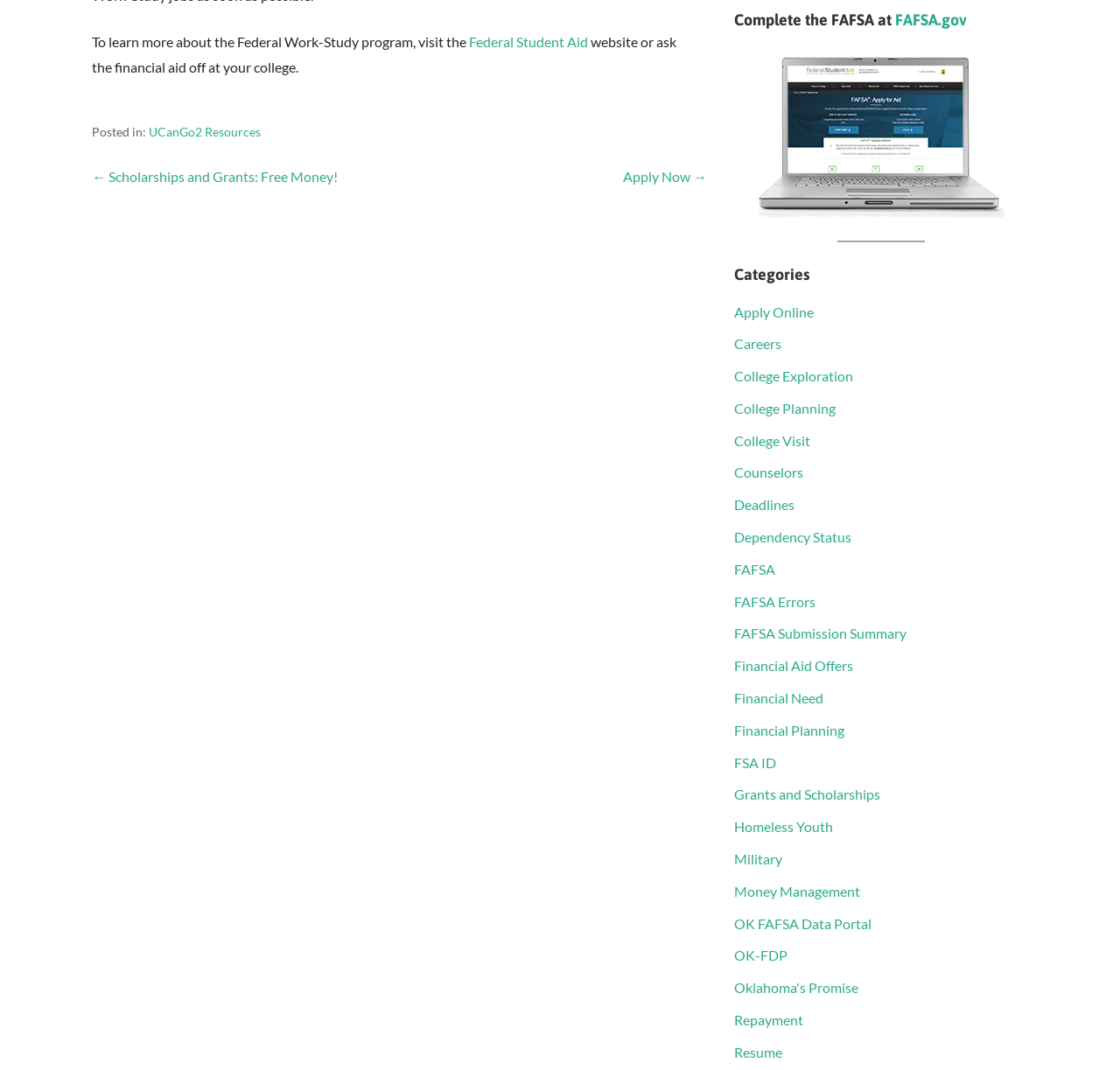Examine the image and give a thorough answer to the following question:
What is the navigation option below the post?

I looked at the navigation section below the post and found the option 'Posts', which suggests that users can navigate to other posts from there.